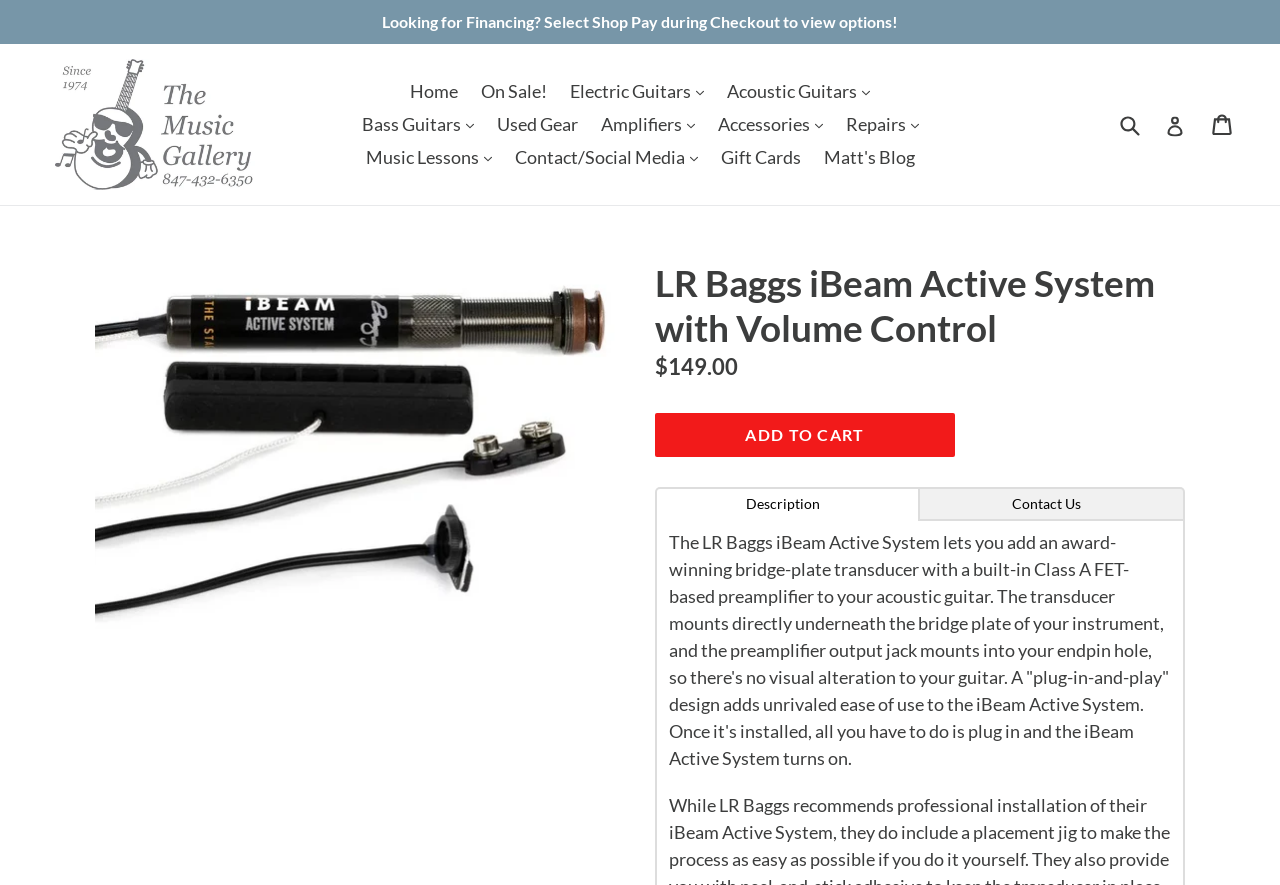Please specify the coordinates of the bounding box for the element that should be clicked to carry out this instruction: "Search for products". The coordinates must be four float numbers between 0 and 1, formatted as [left, top, right, bottom].

[0.871, 0.116, 0.895, 0.165]